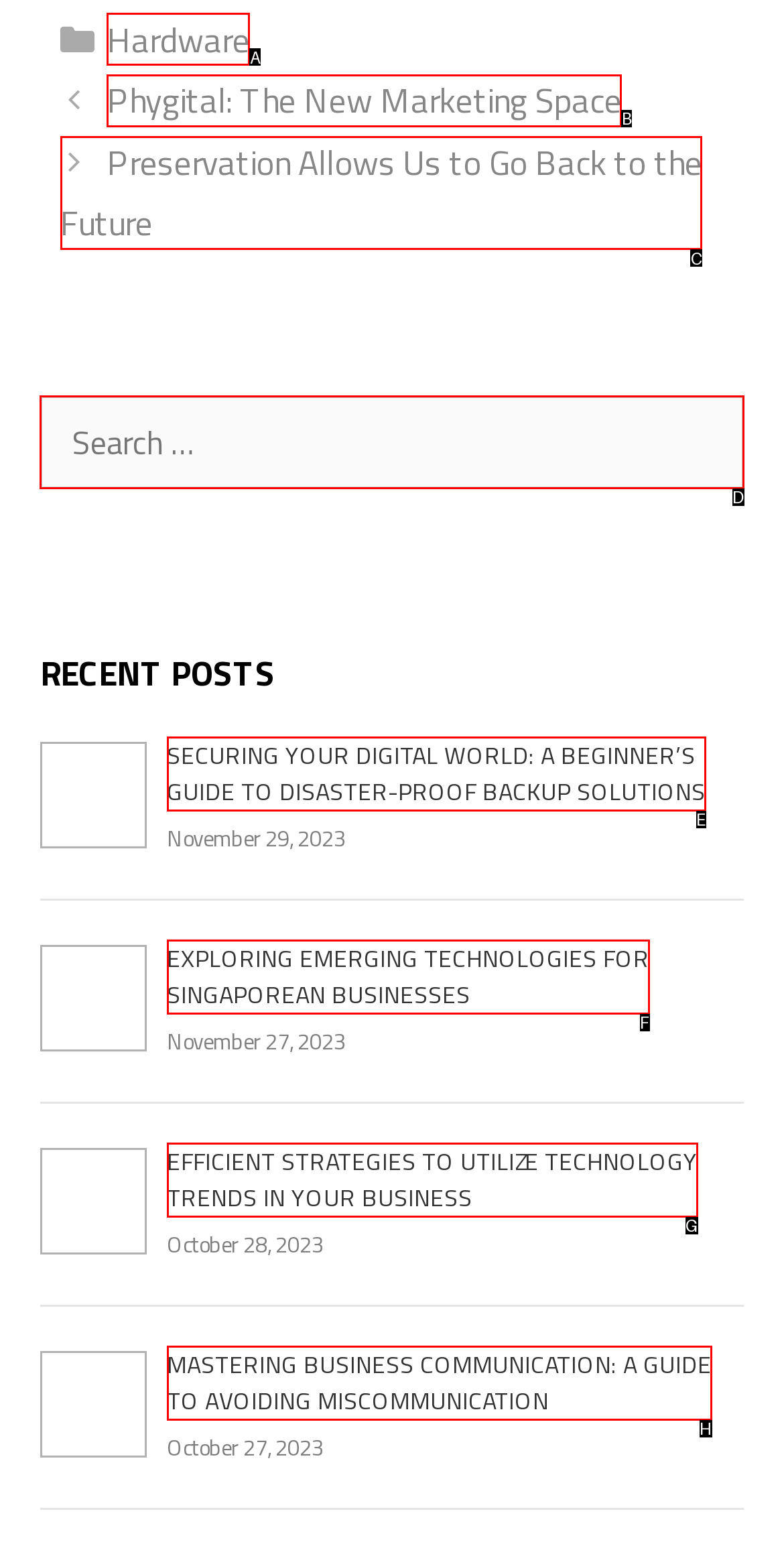Which UI element should be clicked to perform the following task: Search for something? Answer with the corresponding letter from the choices.

D